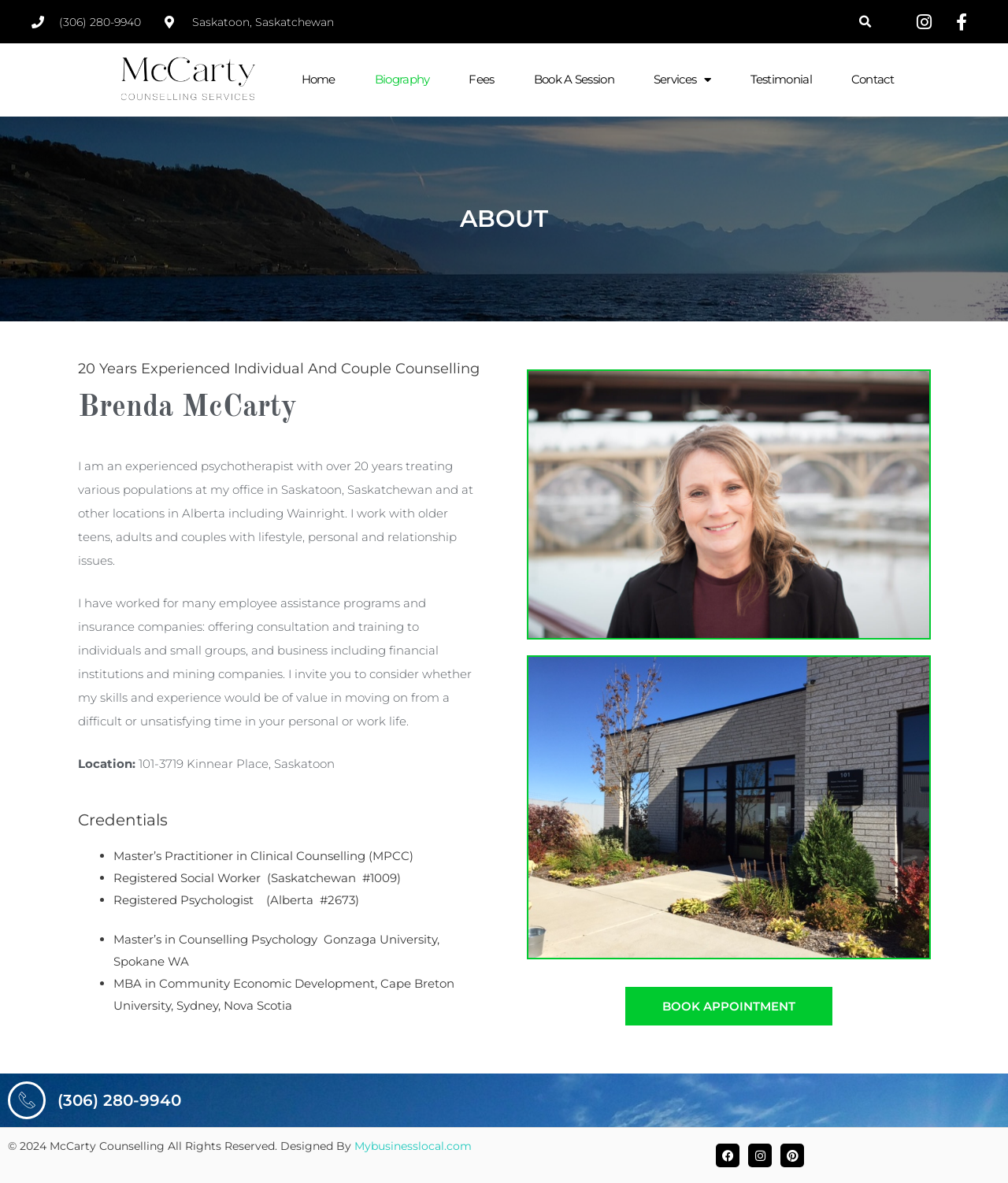Please determine the bounding box coordinates for the UI element described as: "About".

None